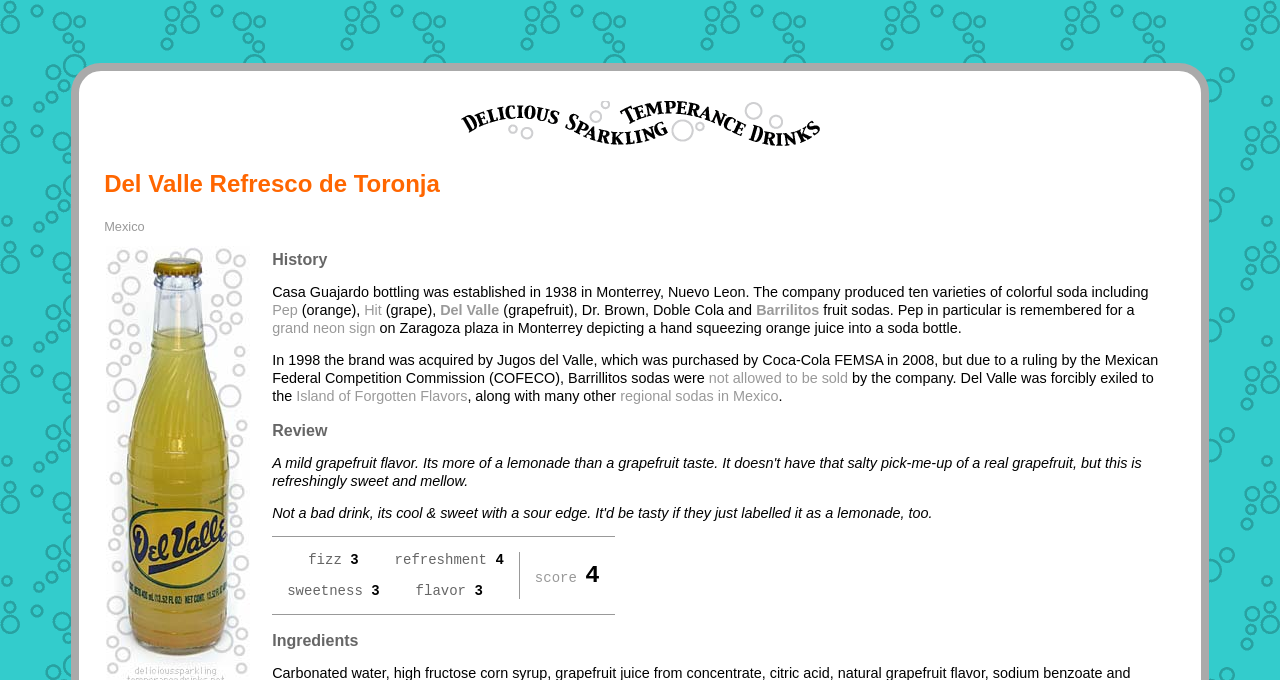Please determine the bounding box coordinates of the element to click in order to execute the following instruction: "Click on the link to Del Valle Refresco de Toronja". The coordinates should be four float numbers between 0 and 1, specified as [left, top, right, bottom].

[0.36, 0.194, 0.64, 0.219]